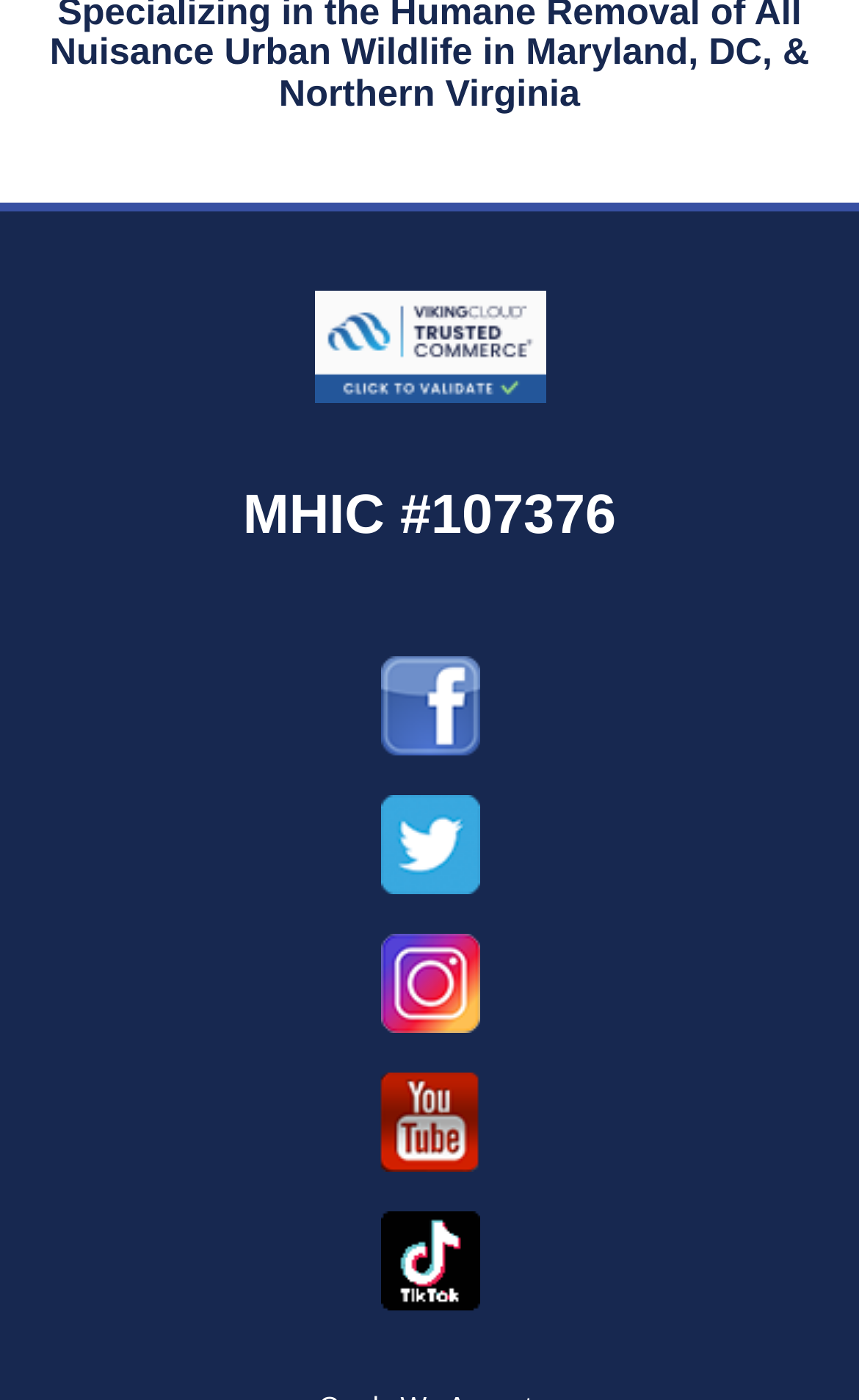Respond to the question below with a concise word or phrase:
What is the MHIC number?

#107376